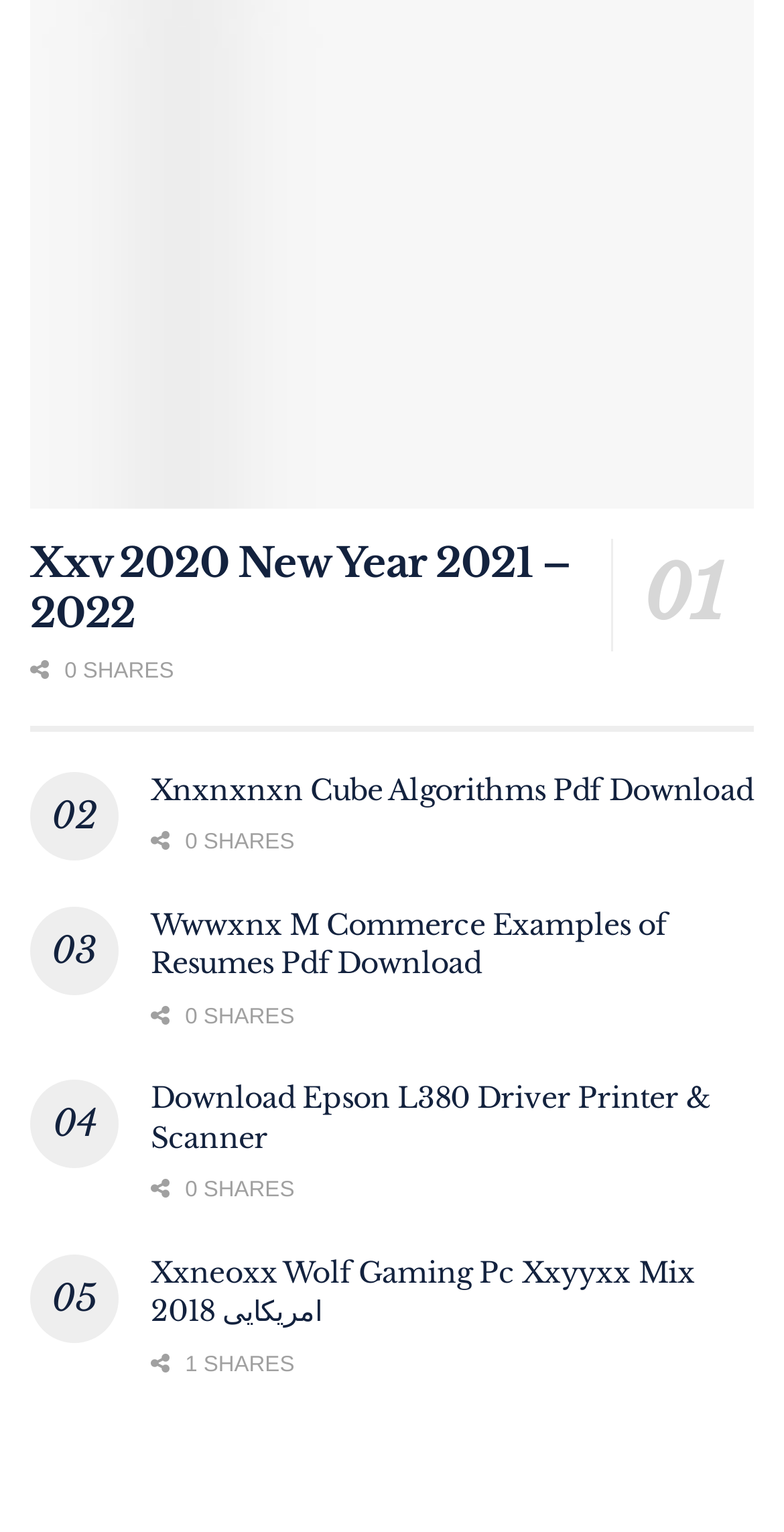Could you find the bounding box coordinates of the clickable area to complete this instruction: "Browse the 'TRAVEL' section"?

[0.064, 0.373, 0.225, 0.402]